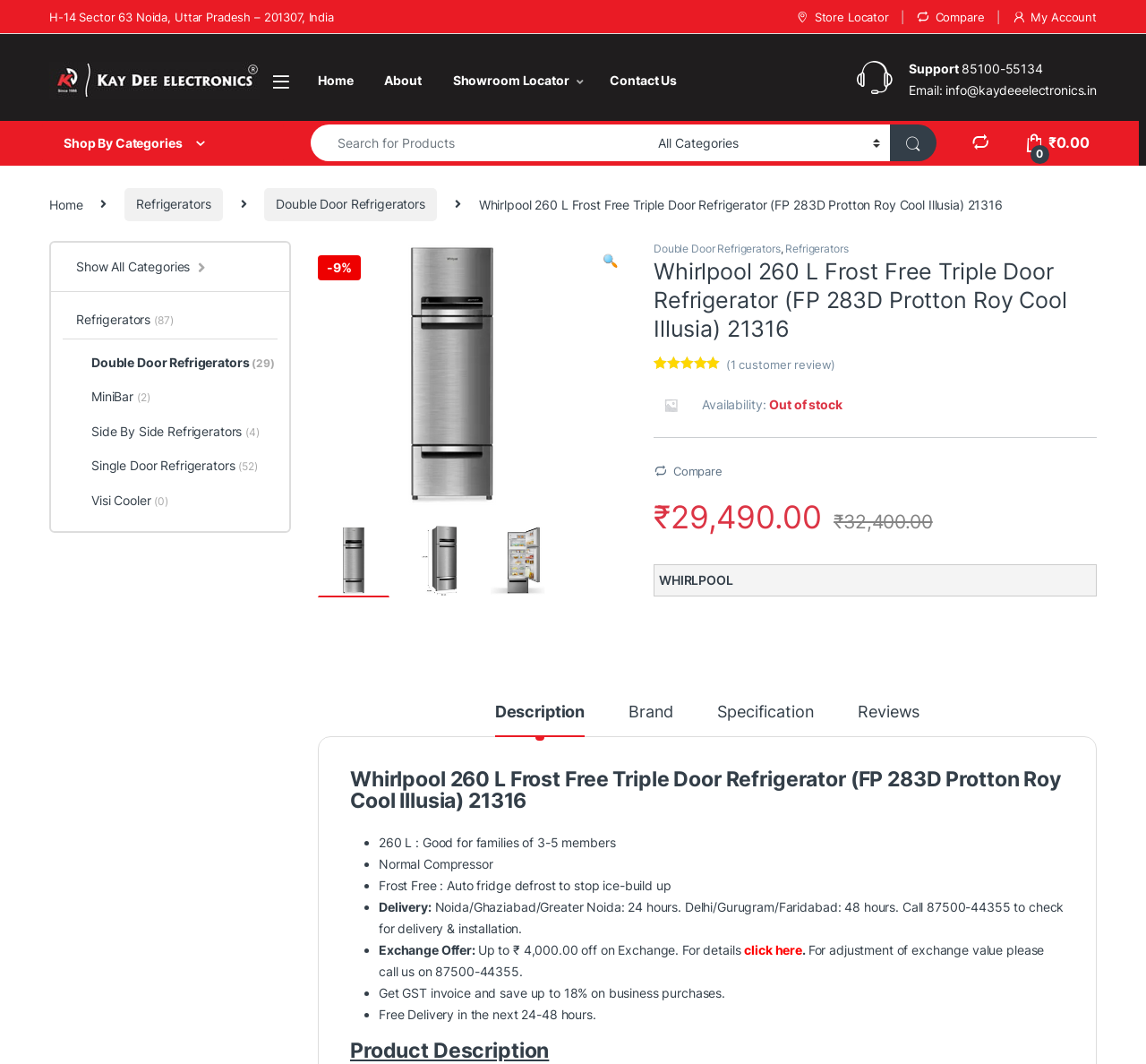Find the UI element described as: "Compare" and predict its bounding box coordinates. Ensure the coordinates are four float numbers between 0 and 1, [left, top, right, bottom].

[0.57, 0.425, 0.63, 0.451]